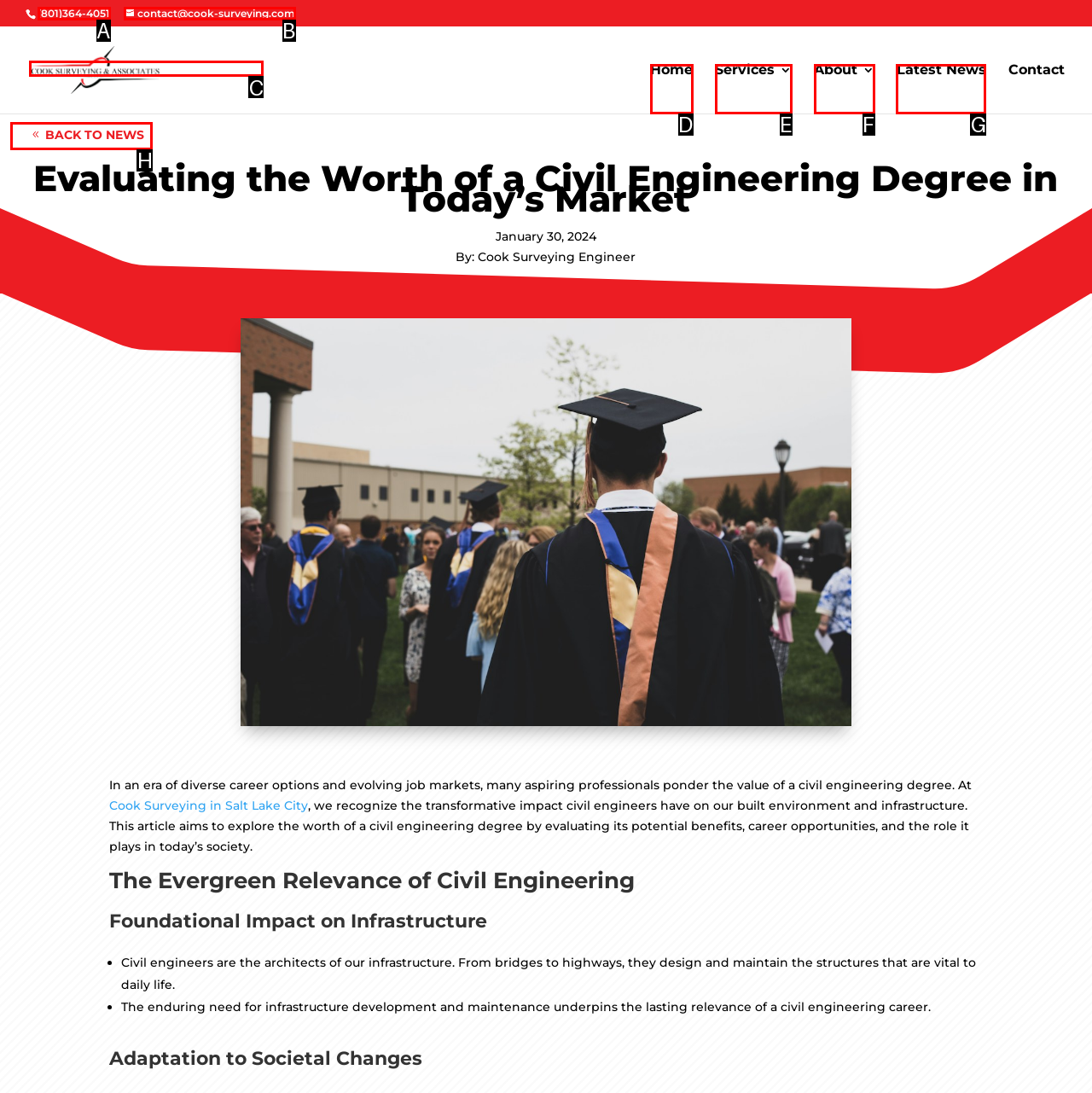Select the correct option from the given choices to perform this task: Contact us through the link. Provide the letter of that option.

None